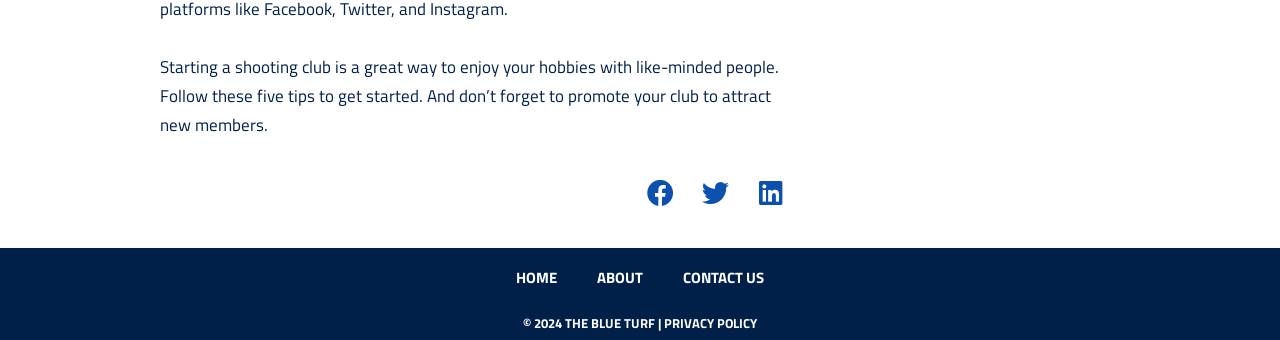Identify the bounding box coordinates for the UI element described as: "aria-label="Share on linkedin"".

[0.585, 0.5, 0.62, 0.632]